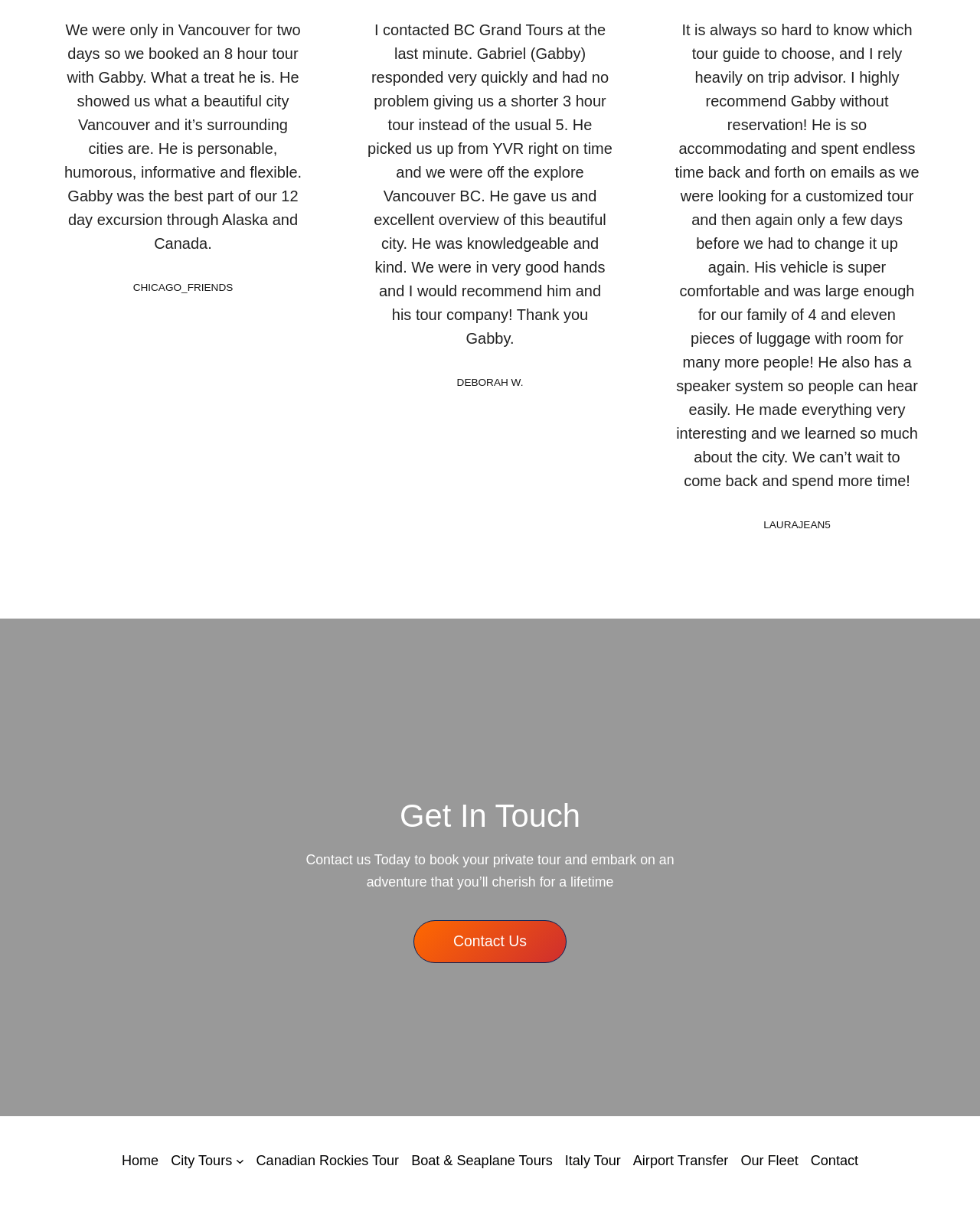Can you pinpoint the bounding box coordinates for the clickable element required for this instruction: "Click on 'Contact Us'"? The coordinates should be four float numbers between 0 and 1, i.e., [left, top, right, bottom].

[0.422, 0.763, 0.578, 0.799]